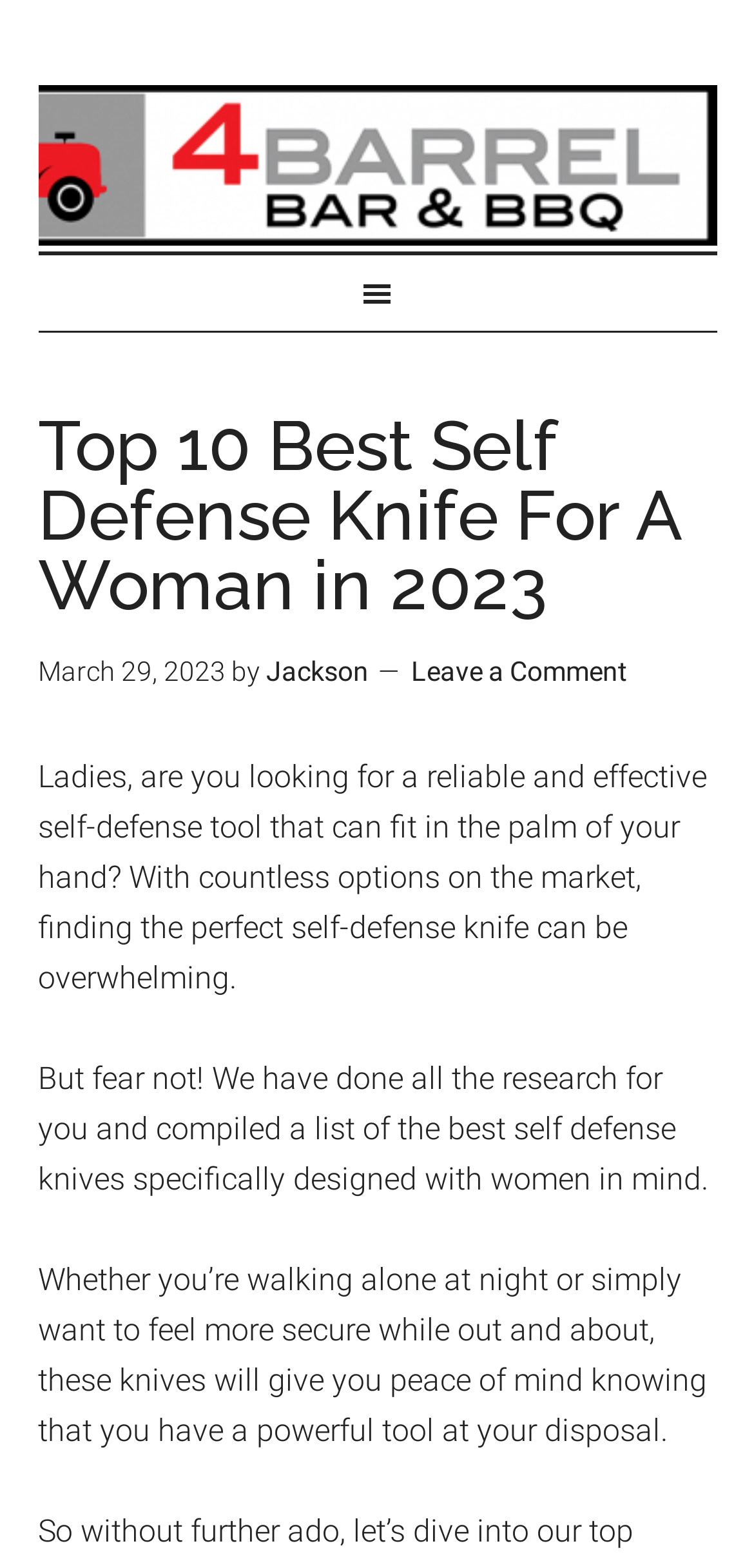How many paragraphs are in the introduction?
From the image, respond with a single word or phrase.

3